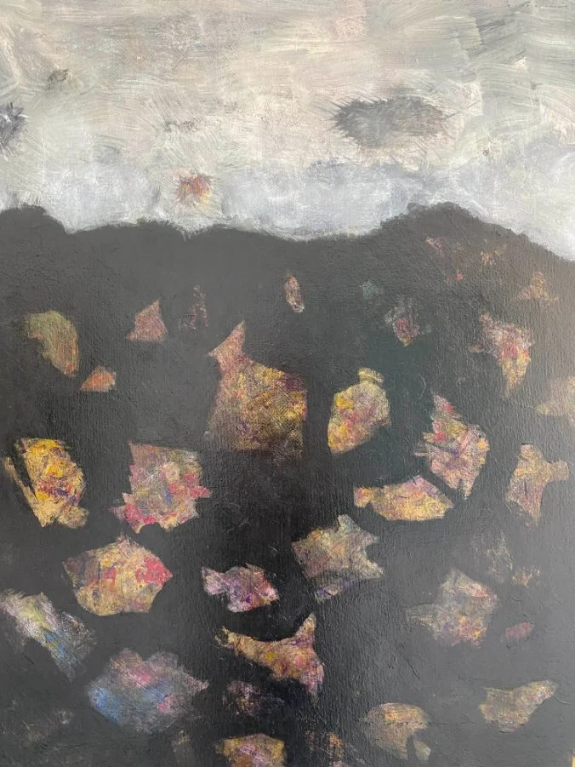Generate a detailed caption for the image.

This image features an abstract artistic composition characterized by a dark, textured background, punctuated by vibrant, irregular shapes that seem to float against a muted canvas. The tops of the shapes exhibit a range of colors, including reds, purples, and yellows, creating a striking contrast against the darker areas. Above, the sky appears muted with subtle grey tones that evoke a sense of depth, hinting at possibly an overcast day. The overall design invites viewers to interpret the interplay between light and shadow, suggesting themes of nature, transformation, and the ephemeral beauty of fleeting moments.